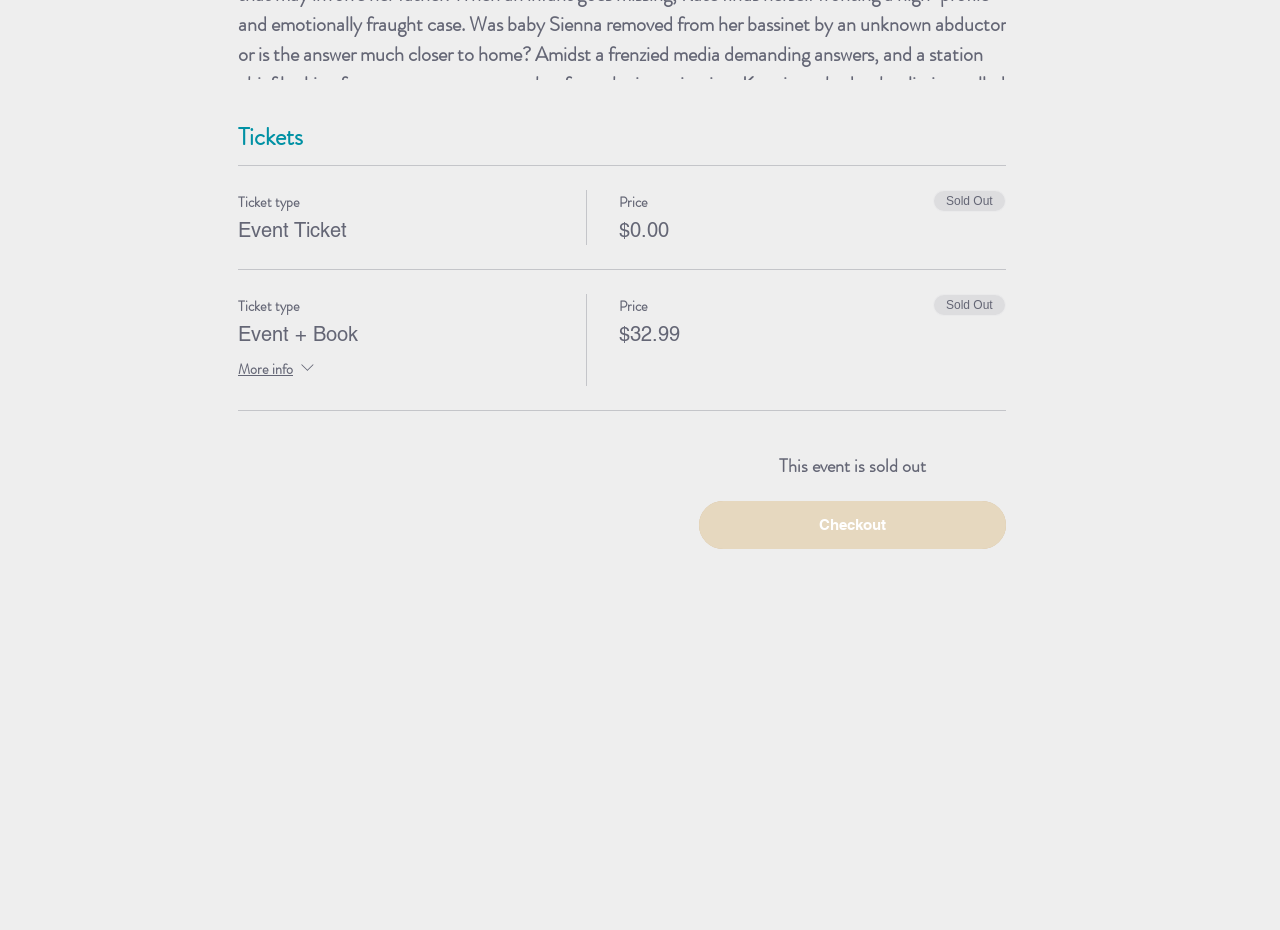Using the format (top-left x, top-left y, bottom-right x, bottom-right y), provide the bounding box coordinates for the described UI element. All values should be floating point numbers between 0 and 1: Alex Adsett Literary

[0.204, 0.333, 0.325, 0.364]